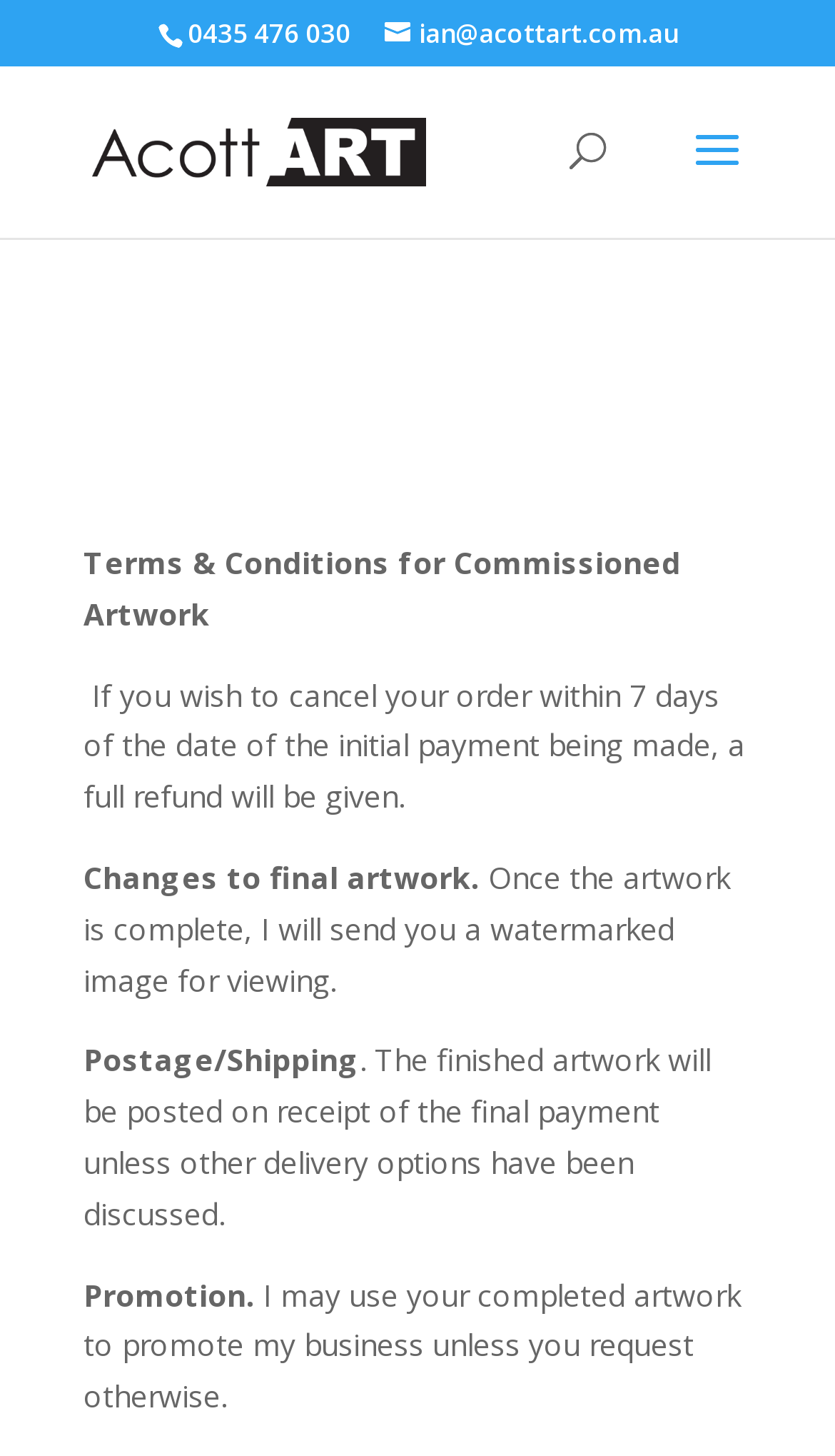Identify the bounding box for the element characterized by the following description: "alt="Acott Art"".

[0.11, 0.088, 0.51, 0.116]